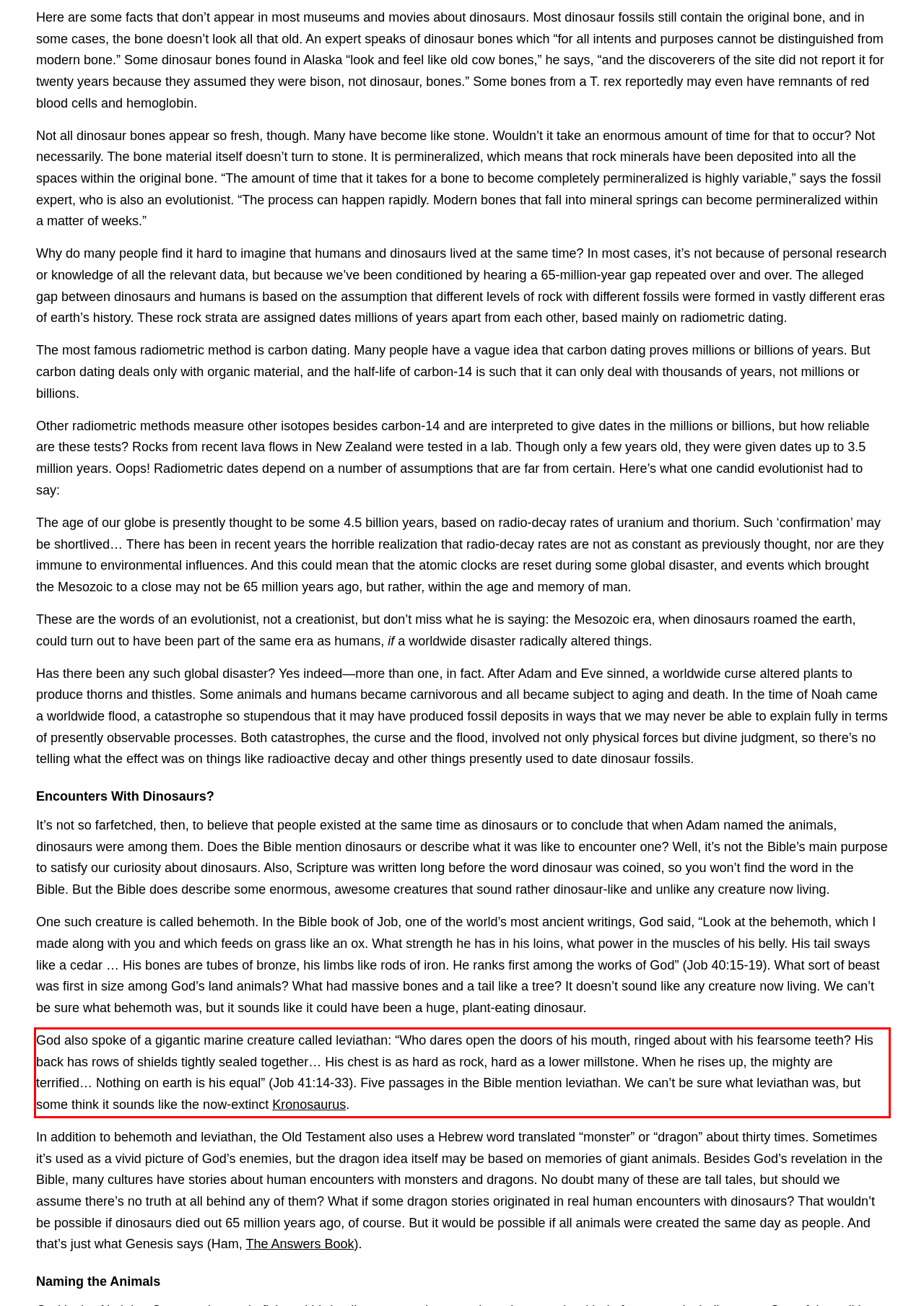Analyze the webpage screenshot and use OCR to recognize the text content in the red bounding box.

God also spoke of a gigantic marine creature called leviathan: “Who dares open the doors of his mouth, ringed about with his fearsome teeth? His back has rows of shields tightly sealed together… His chest is as hard as rock, hard as a lower millstone. When he rises up, the mighty are terrified… Nothing on earth is his equal” (Job 41:14-33). Five passages in the Bible mention leviathan. We can’t be sure what leviathan was, but some think it sounds like the now-extinct Kronosaurus.